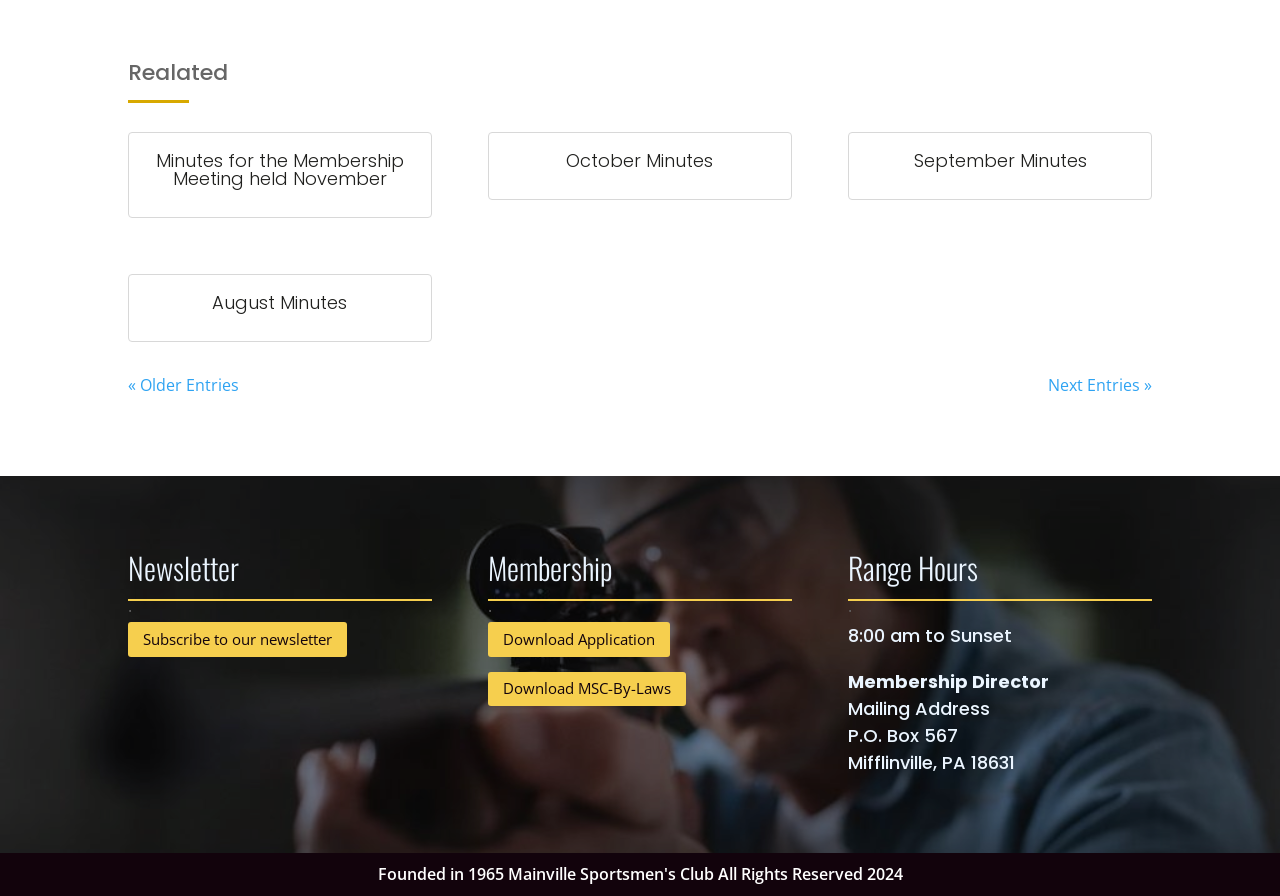Find the bounding box coordinates for the area you need to click to carry out the instruction: "View November Minutes". The coordinates should be four float numbers between 0 and 1, indicated as [left, top, right, bottom].

[0.122, 0.165, 0.316, 0.213]